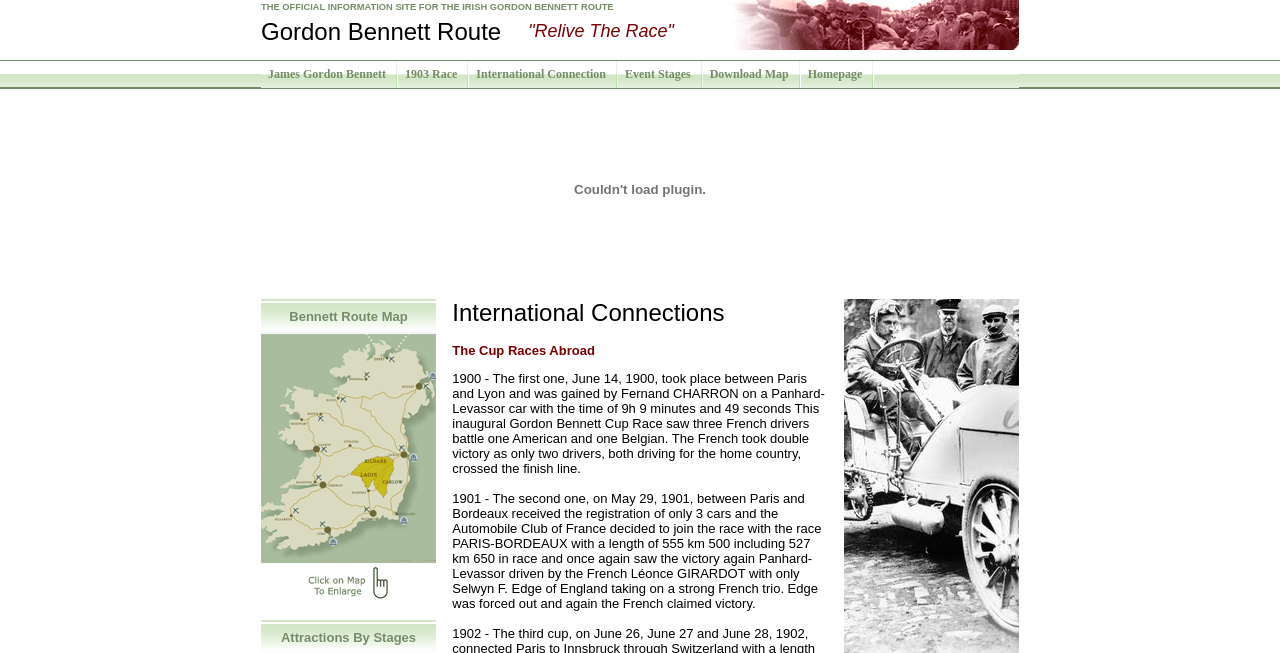Please respond to the question with a concise word or phrase:
What is the name of the map?

Bennett Route Map